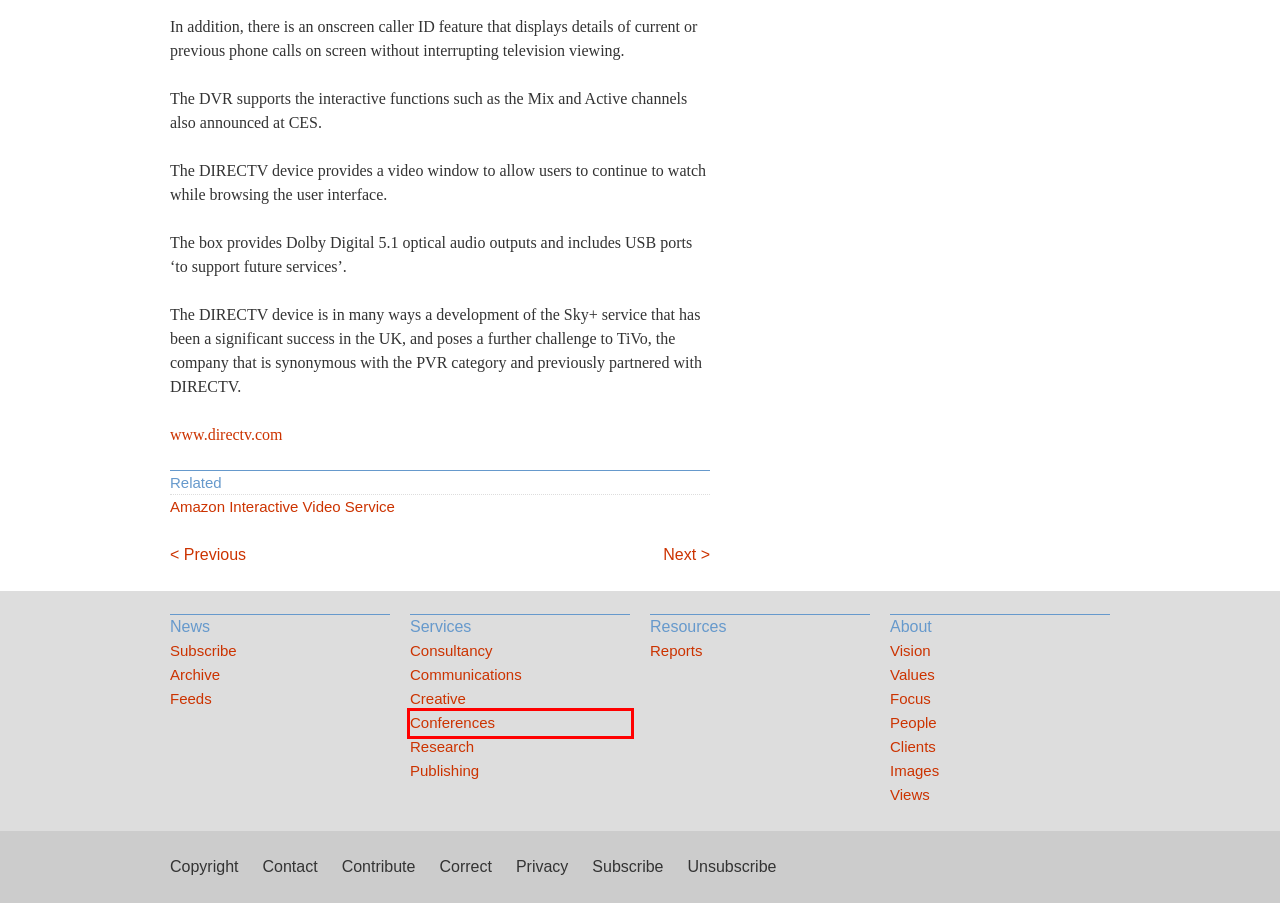Observe the provided screenshot of a webpage that has a red rectangle bounding box. Determine the webpage description that best matches the new webpage after clicking the element inside the red bounding box. Here are the candidates:
A. Conferences | informitv
B. Creative | informitv
C. Copyright | informitv
D. Publishing | informitv
E. Values | informitv
F. Amazon Interactive Video Service | informitv
G. Focus | informitv
H. Vision | informitv

A